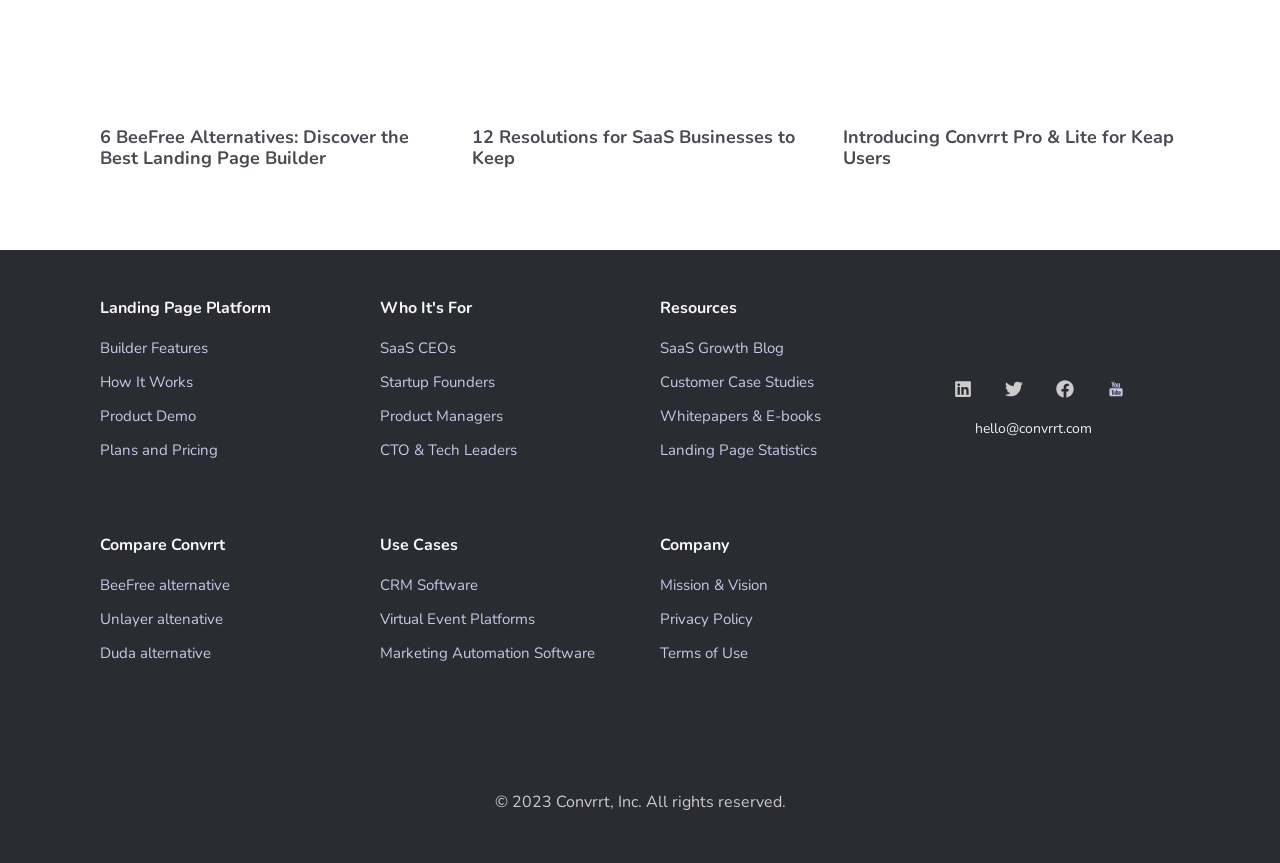Please locate the bounding box coordinates of the element that should be clicked to achieve the given instruction: "Read the article 'Must Sell'".

None